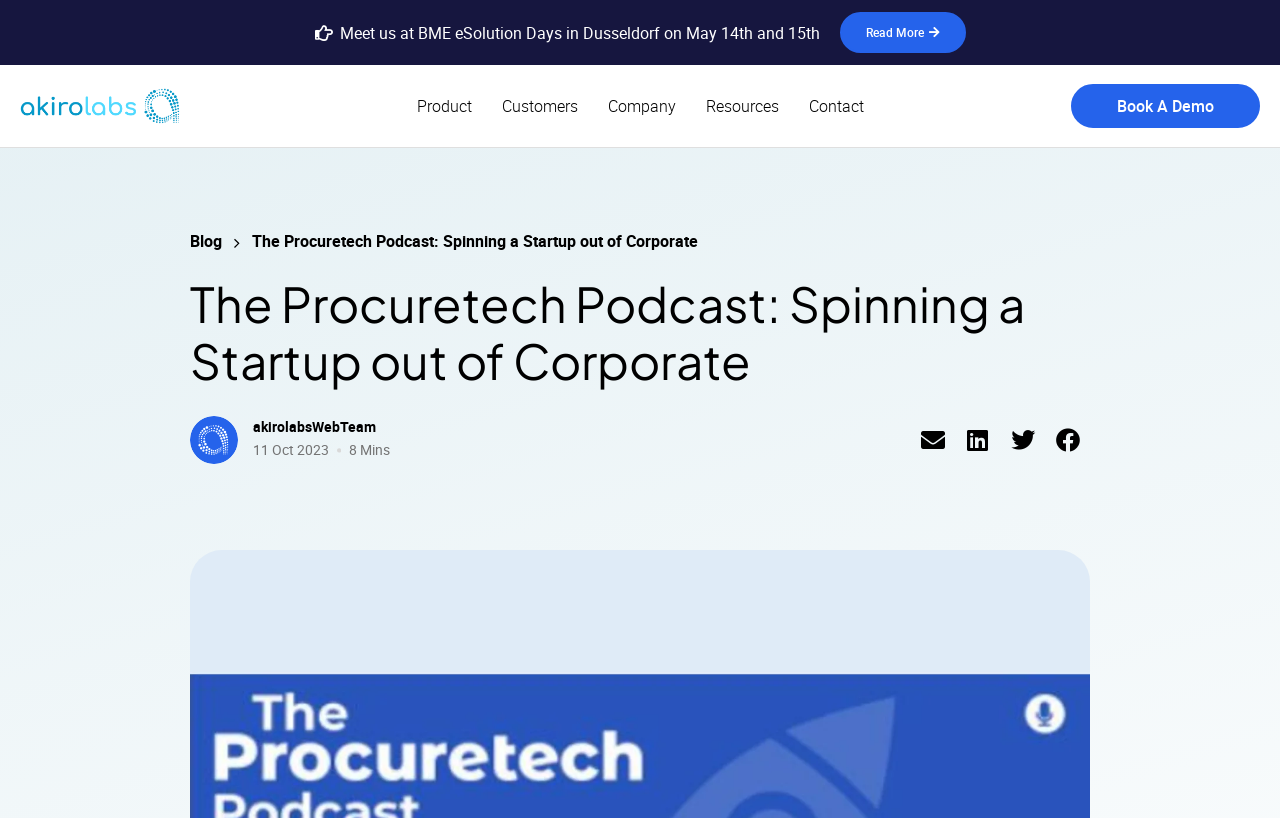Extract the primary headline from the webpage and present its text.

The Procuretech Podcast: Spinning a Startup out of Corporate